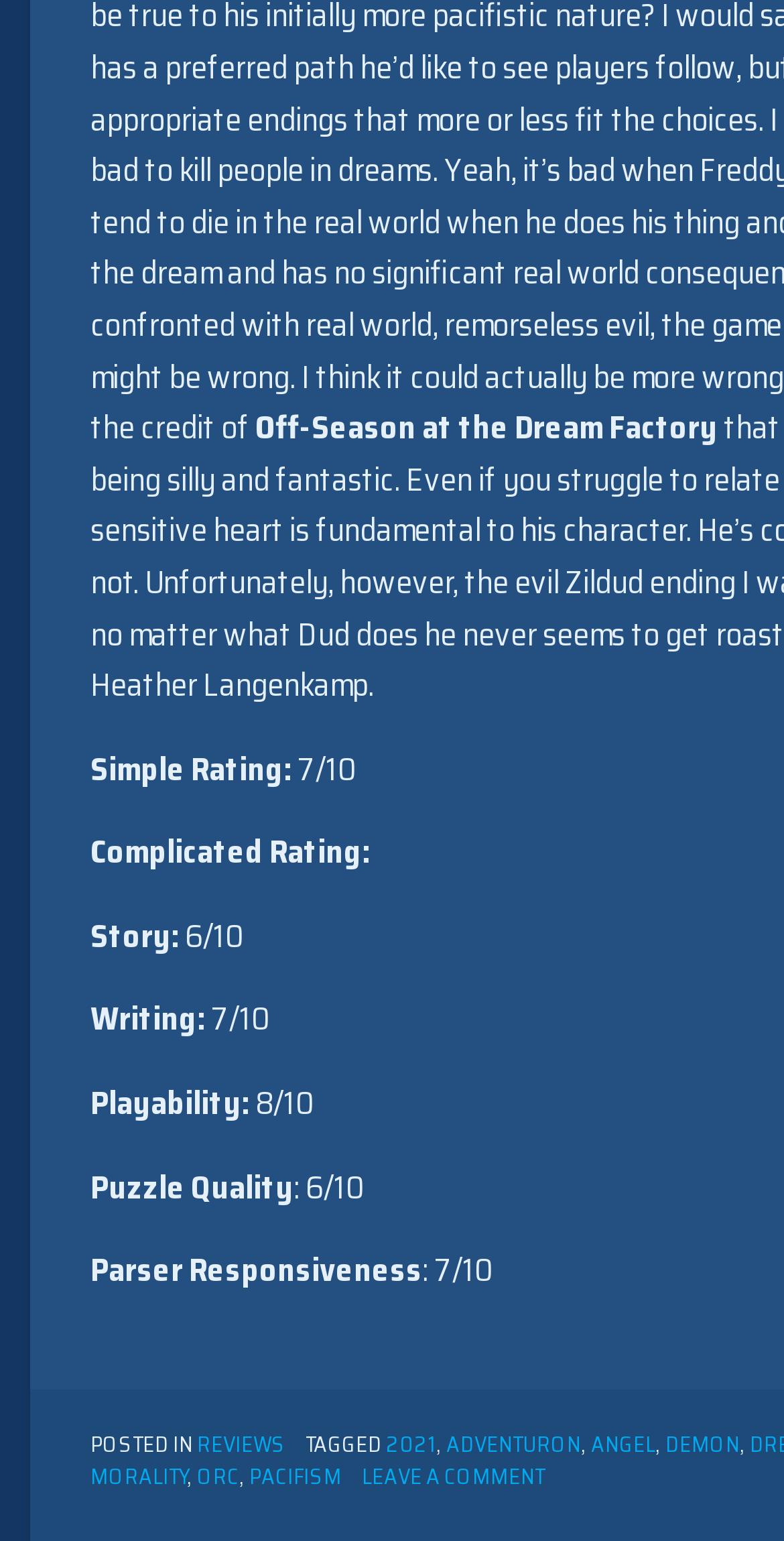Locate the bounding box coordinates of the clickable region necessary to complete the following instruction: "Click on 2021". Provide the coordinates in the format of four float numbers between 0 and 1, i.e., [left, top, right, bottom].

[0.492, 0.926, 0.556, 0.948]